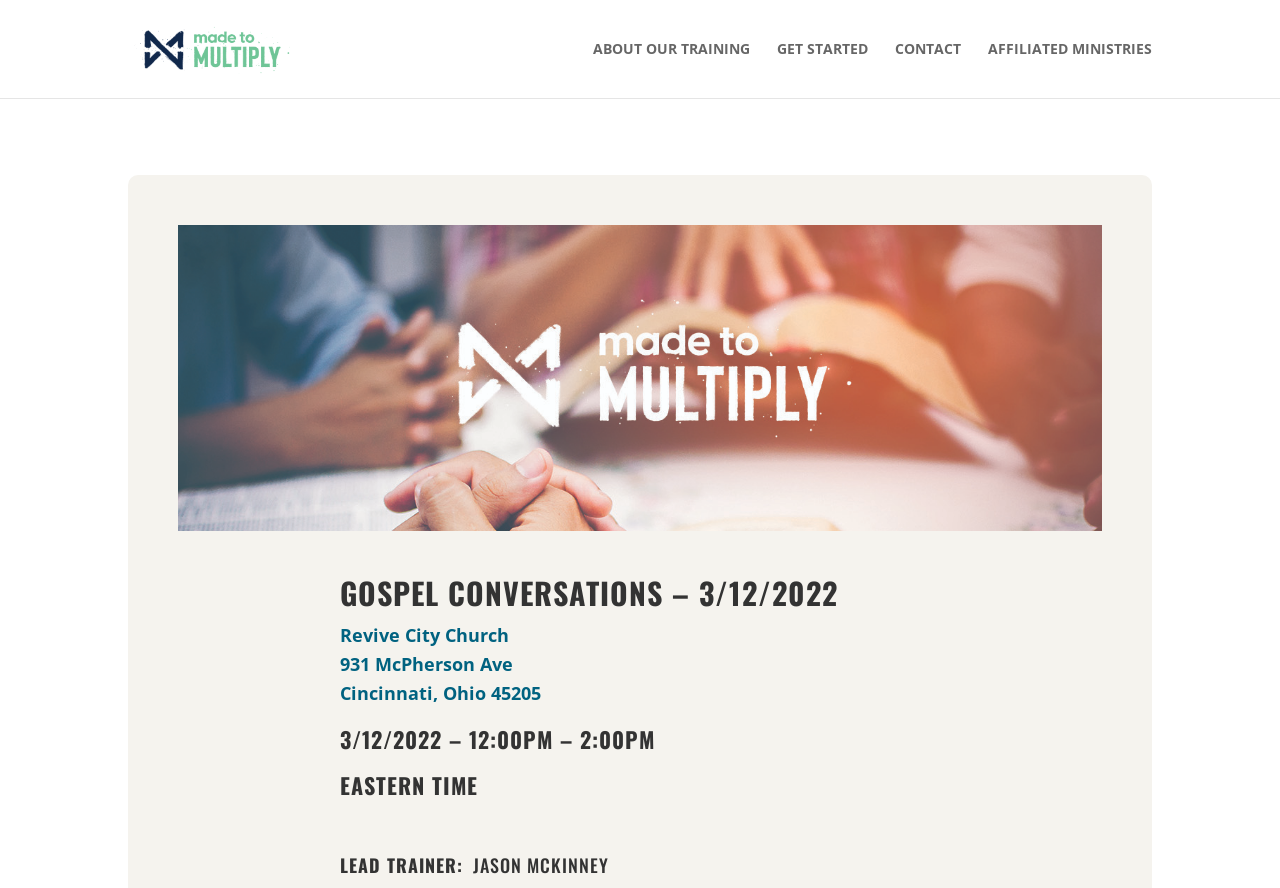Ascertain the bounding box coordinates for the UI element detailed here: "alt="Made To Multiply"". The coordinates should be provided as [left, top, right, bottom] with each value being a float between 0 and 1.

[0.104, 0.039, 0.244, 0.066]